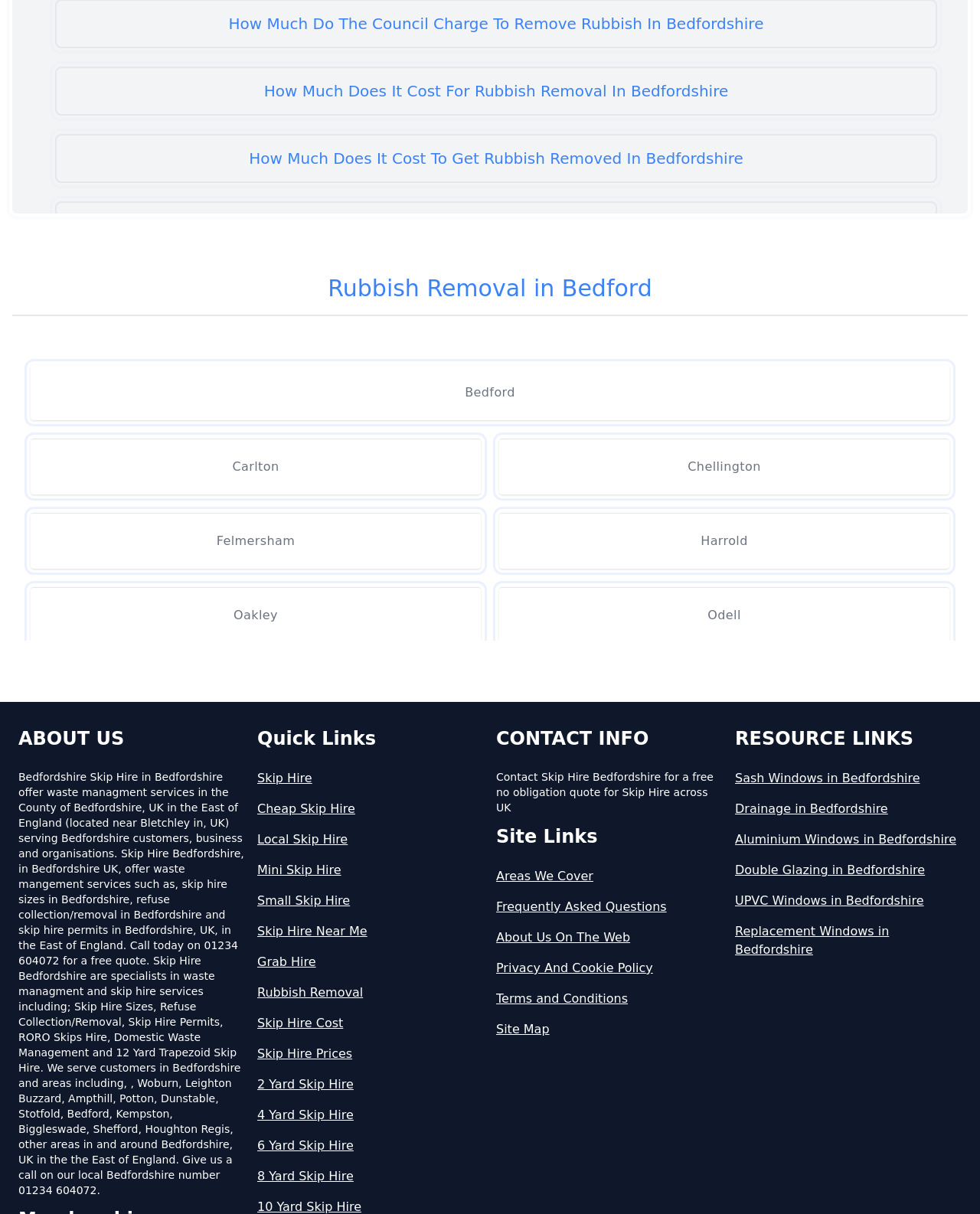What is the purpose of the 'RESOURCE LINKS' section?
Answer the question with as much detail as you can, using the image as a reference.

The 'RESOURCE LINKS' section appears to provide links to related resources, such as Sash Windows in Bedfordshire, Drainage in Bedfordshire, and others, which may be of interest to customers or users of Skip Hire Bedfordshire's services.